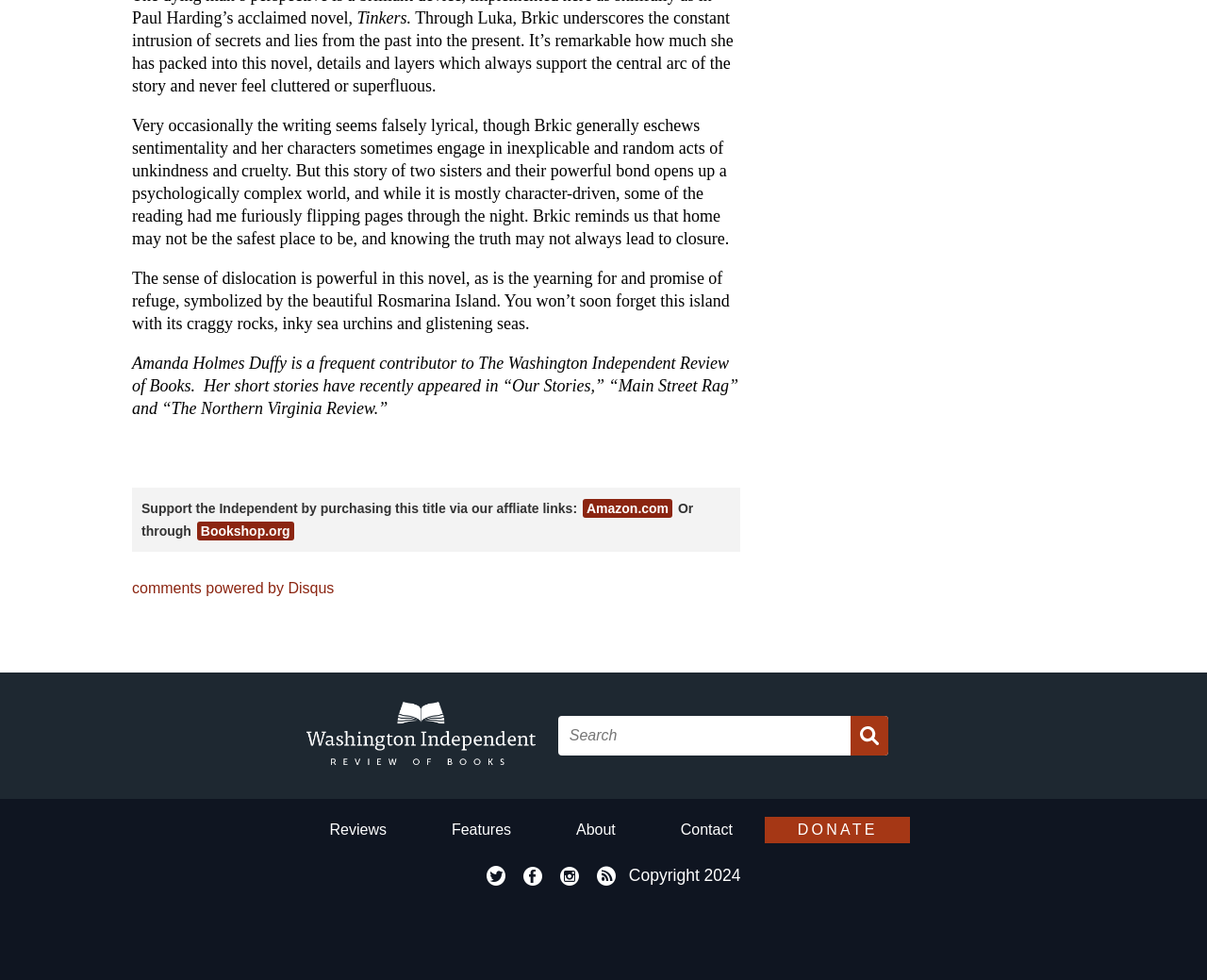What is the topic of the article?
Using the image as a reference, give an elaborate response to the question.

Based on the content of the webpage, I can see that it's a book review because there are multiple paragraphs discussing the book, its themes, and the author's writing style.